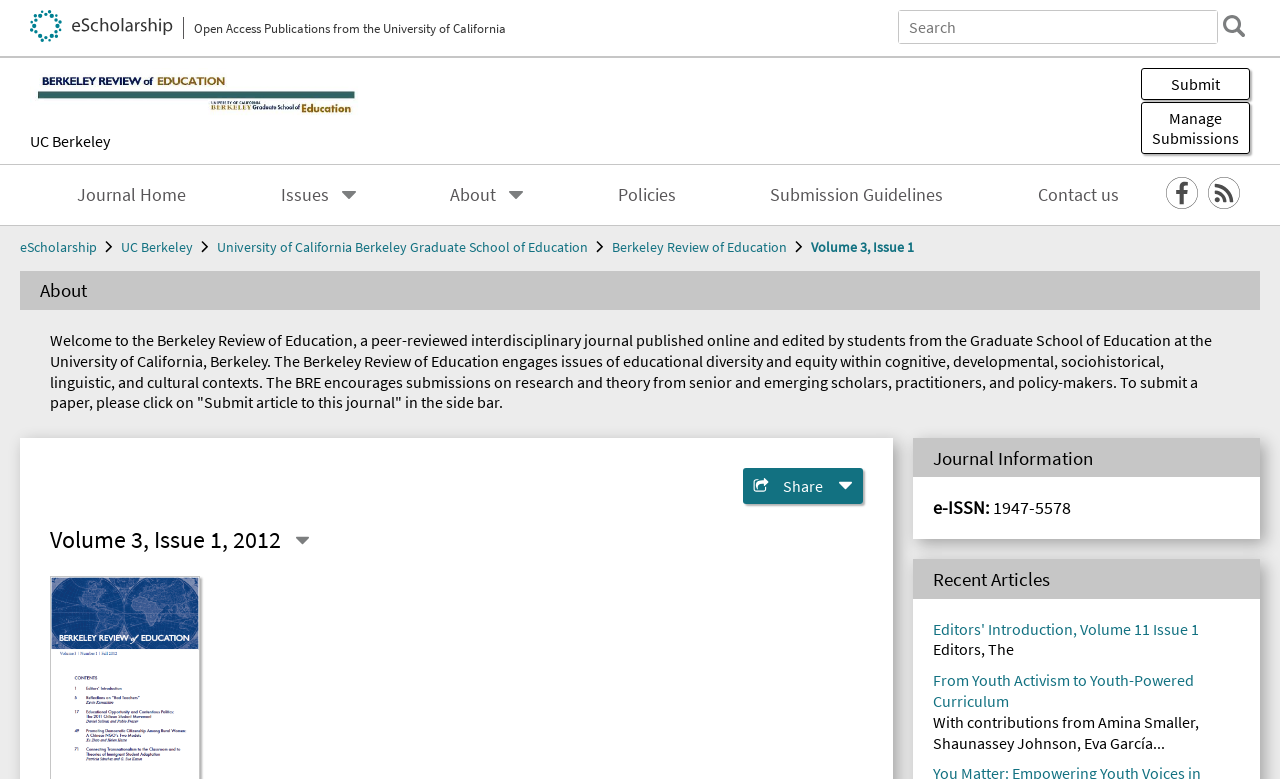What is the e-ISSN of the journal?
Please describe in detail the information shown in the image to answer the question.

I found the answer by looking at the 'Journal Information' section, where it says 'e-ISSN: 1947-5578'. This suggests that the e-ISSN of the journal is 1947-5578.